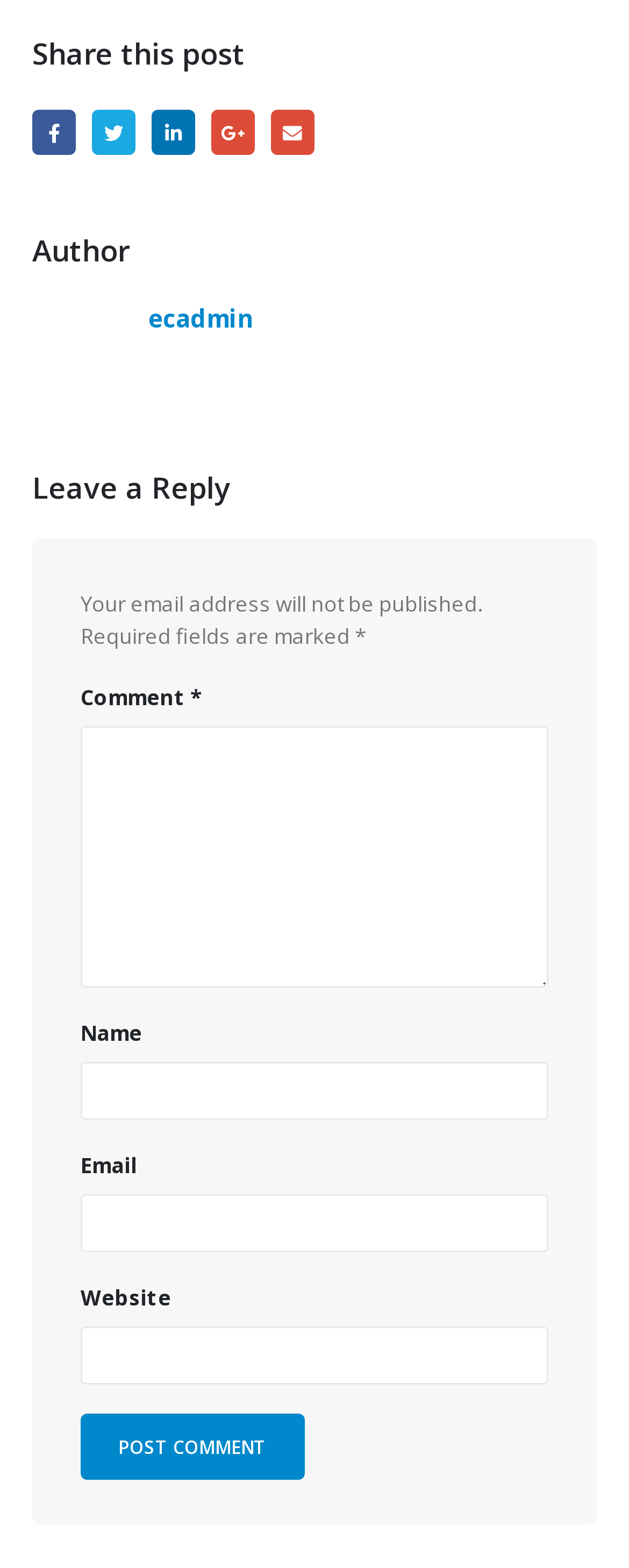Identify the bounding box coordinates for the UI element described as follows: Email. Use the format (top-left x, top-left y, bottom-right x, bottom-right y) and ensure all values are floating point numbers between 0 and 1.

[0.43, 0.07, 0.5, 0.098]